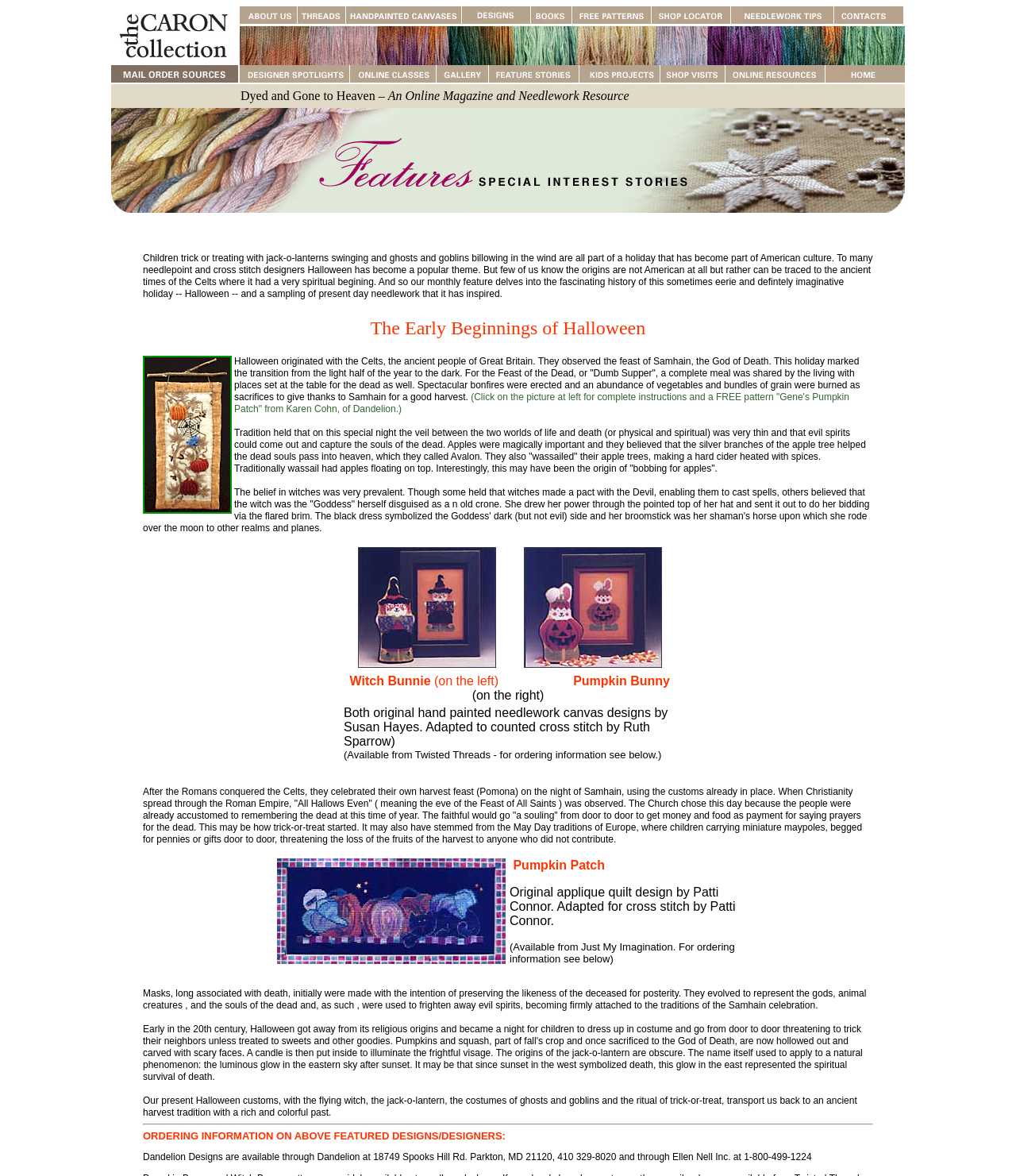Present a detailed account of what is displayed on the webpage.

The webpage is titled "CARON Collection Features" and appears to be a collection of needlework resources. At the top of the page, there is a table with two rows. The first row contains an image on the left and a table with multiple links and images on the right. The links and images are arranged in a grid-like structure, with each cell containing a link and an image. There are 8 links and images in the first row.

Below the first row, there is a second row with a similar structure, containing 8 more links and images. The links and images in both rows are evenly spaced and aligned horizontally.

Below the table, there is a section with a heading that reads "Dyed and Gone to Heaven – An Online Magazine and Needlework Resource". This section contains an image on the left and a block of text on the right, which appears to be a brief description of the resource.

Overall, the webpage has a clean and organized layout, with a focus on showcasing a collection of needlework resources. The use of tables and grids helps to organize the content in a clear and easy-to-navigate manner.